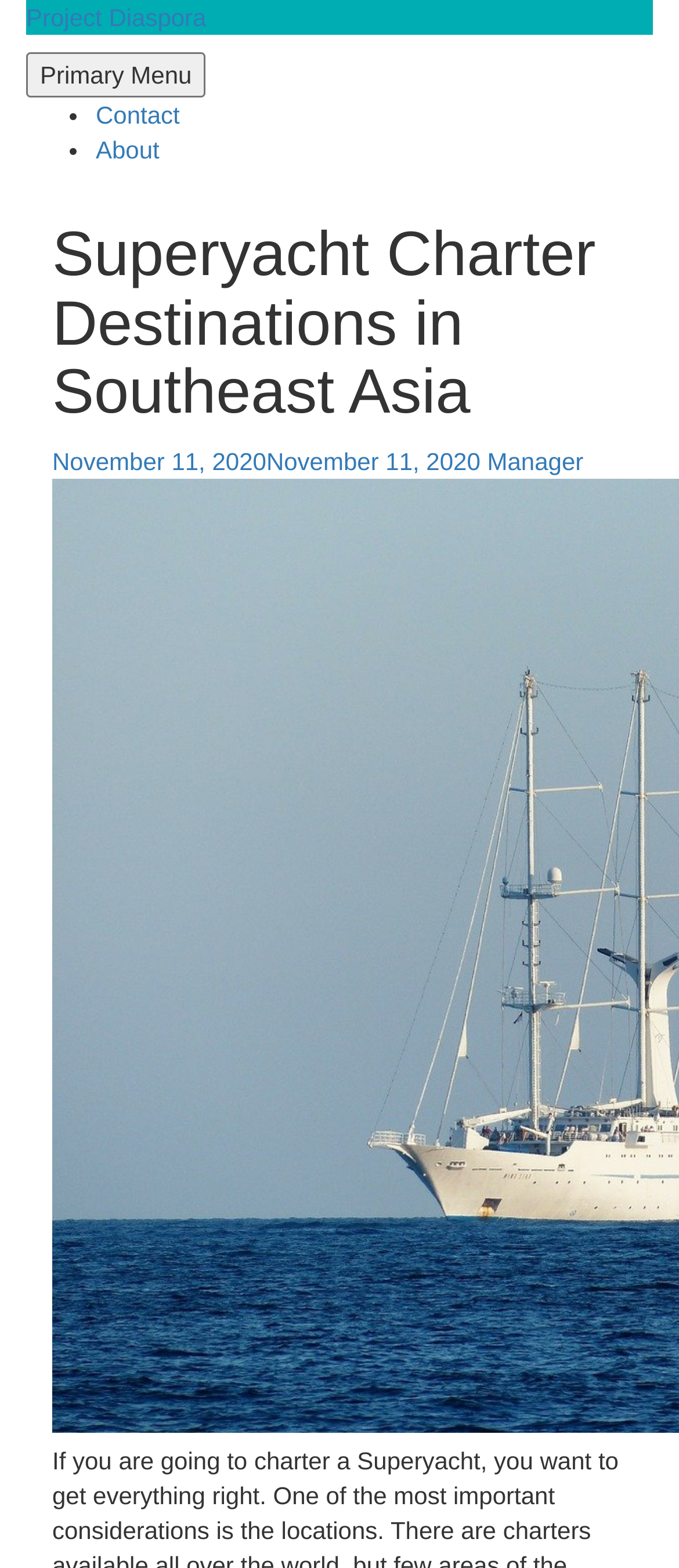From the element description: "Primary Menu", extract the bounding box coordinates of the UI element. The coordinates should be expressed as four float numbers between 0 and 1, in the order [left, top, right, bottom].

[0.038, 0.033, 0.303, 0.062]